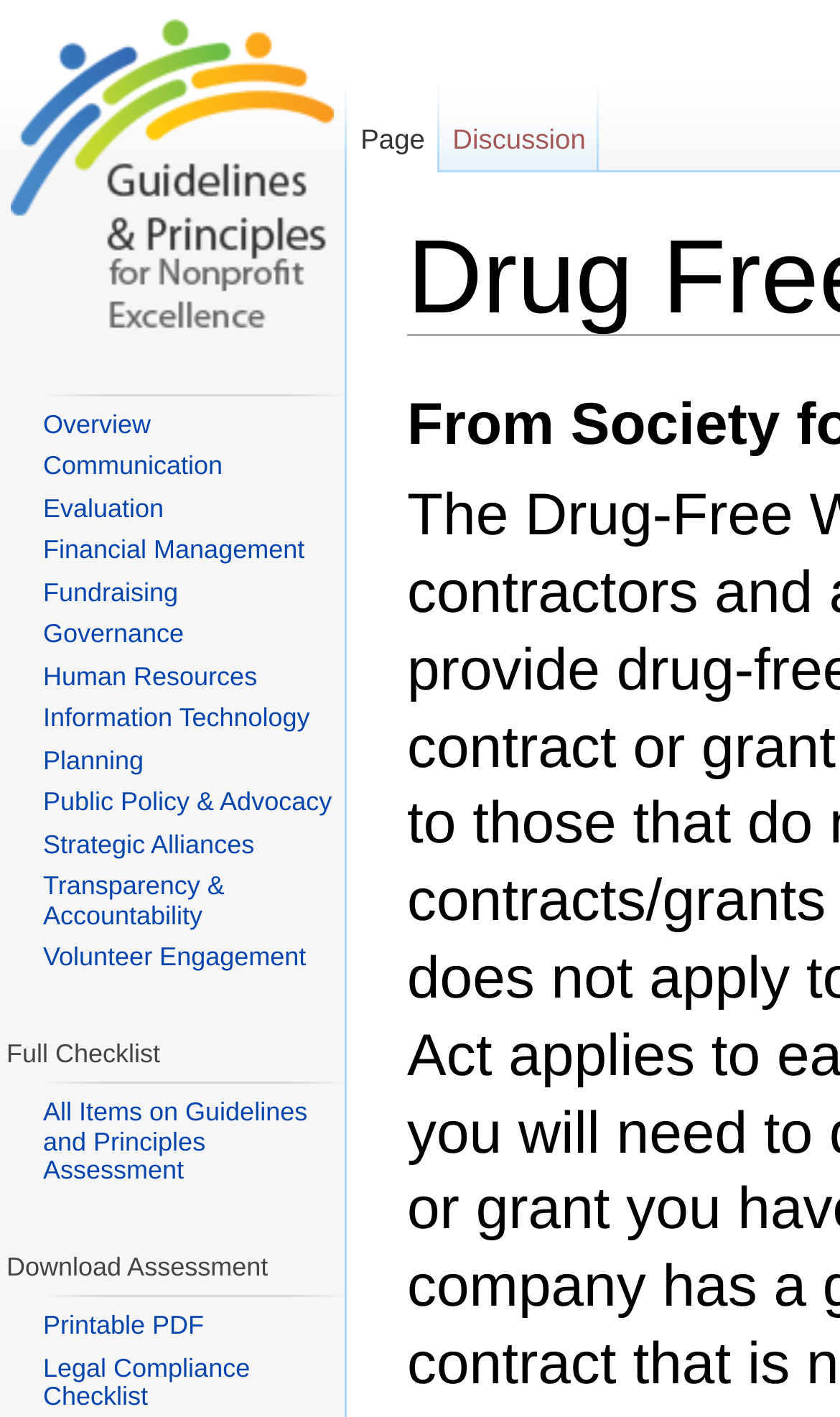Pinpoint the bounding box coordinates of the clickable area necessary to execute the following instruction: "Click on 'Test-Drive MackinVIA Today!' link". The coordinates should be given as four float numbers between 0 and 1, namely [left, top, right, bottom].

None